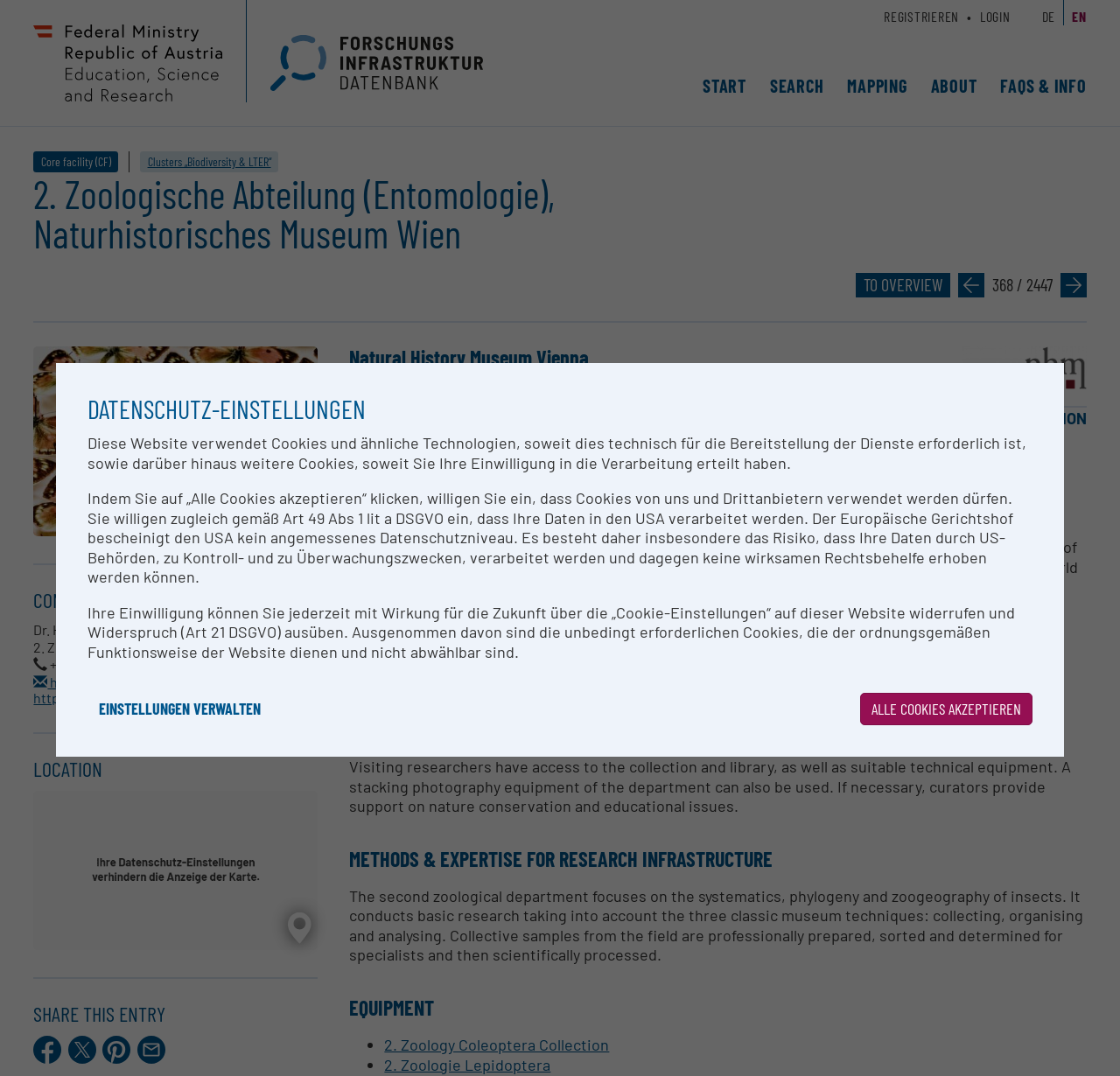Ascertain the bounding box coordinates for the UI element detailed here: "Alle Cookies akzeptieren". The coordinates should be provided as [left, top, right, bottom] with each value being a float between 0 and 1.

[0.768, 0.644, 0.922, 0.674]